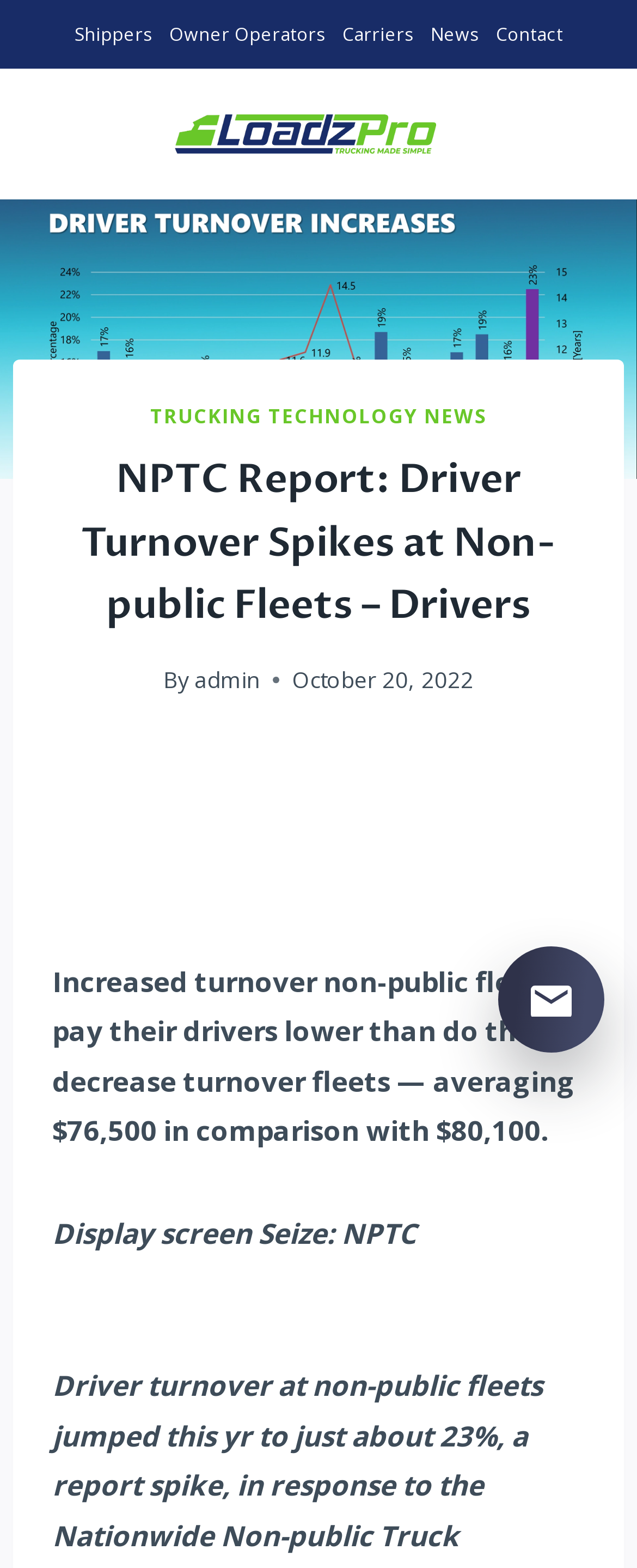Locate the bounding box coordinates of the clickable region to complete the following instruction: "View News."

[0.662, 0.0, 0.764, 0.044]